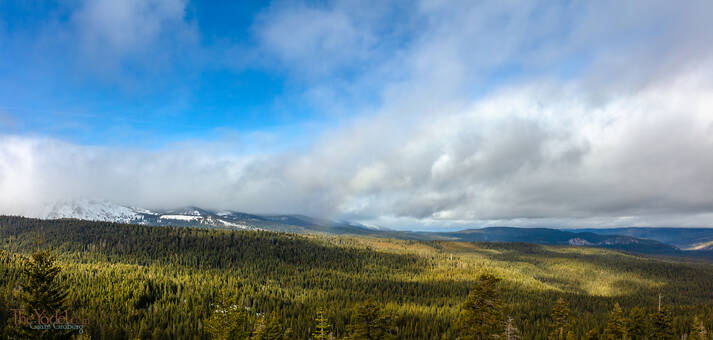Look at the image and give a detailed response to the following question: What is the color of the sky?

The caption describes the sky as a vibrant blue, scattered with soft, billowing clouds that add depth and texture to the atmosphere, indicating the color of the sky in the image.